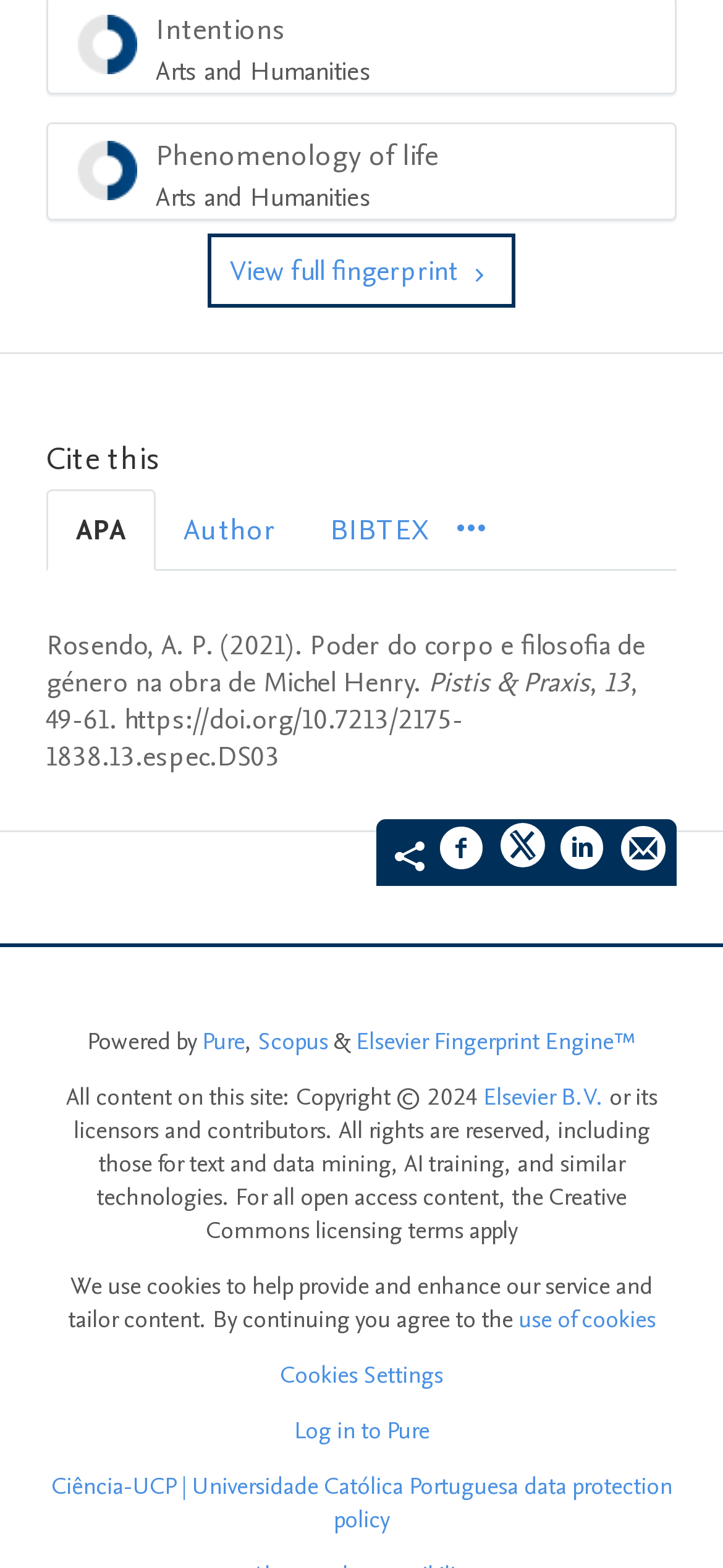How many social media platforms are available for sharing?
Please provide a comprehensive answer based on the contents of the image.

I counted the number of link elements with labels 'Share on Facebook', 'Share on Twitter', 'Share on LinkedIn', and 'Share by email' to find the number of social media platforms available for sharing.